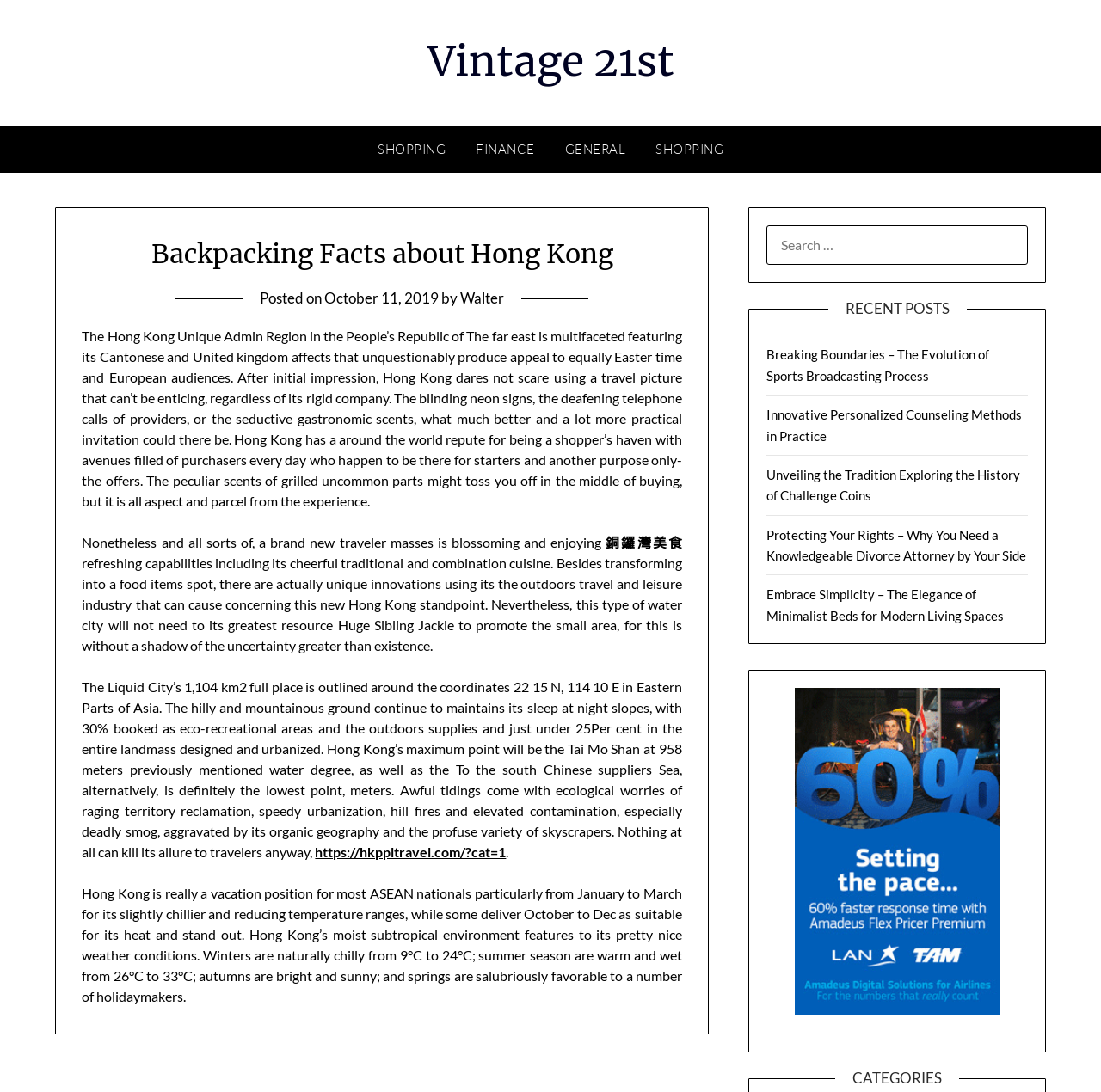Can you provide the bounding box coordinates for the element that should be clicked to implement the instruction: "Submit a form"?

None